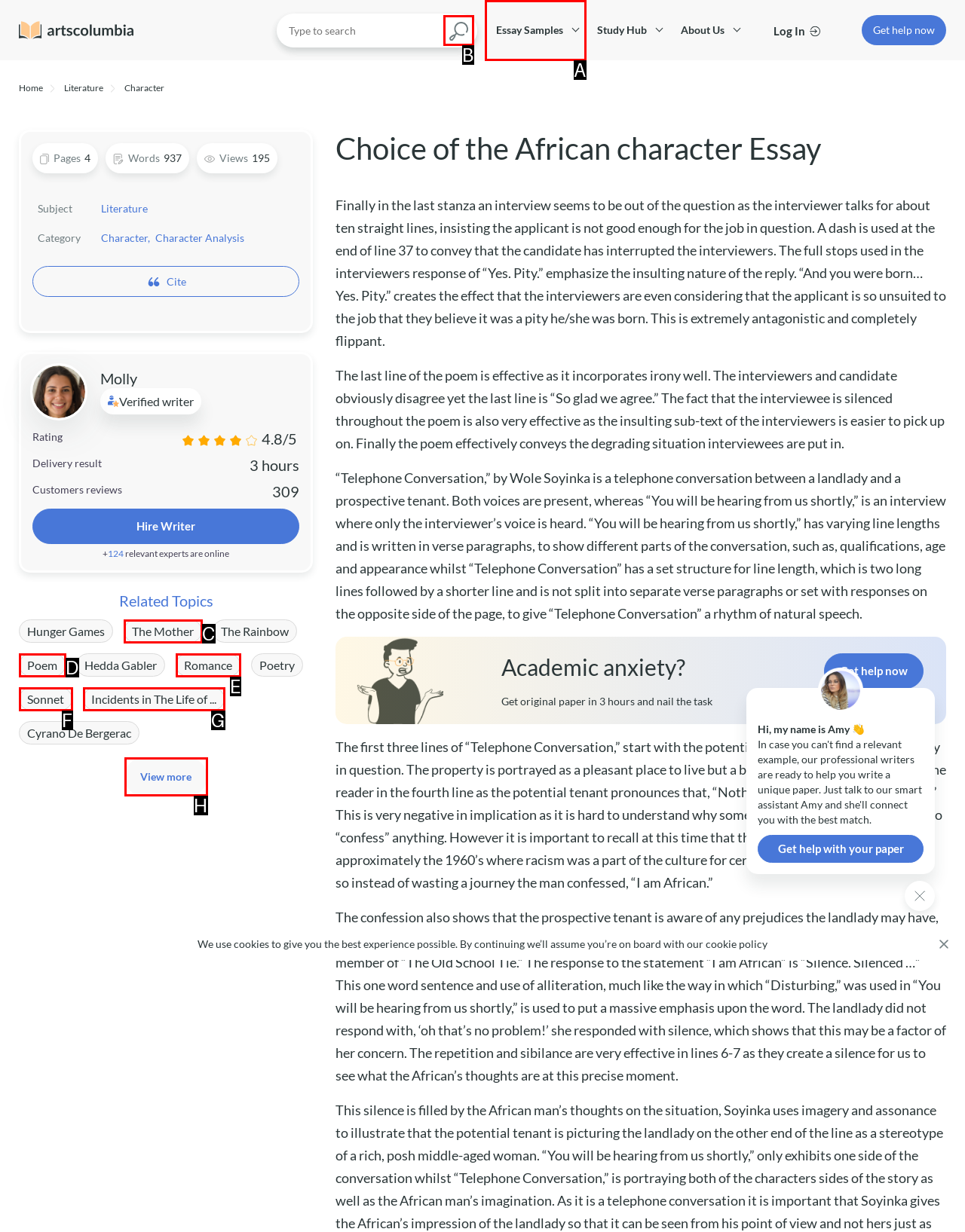To achieve the task: View more related topics, indicate the letter of the correct choice from the provided options.

H